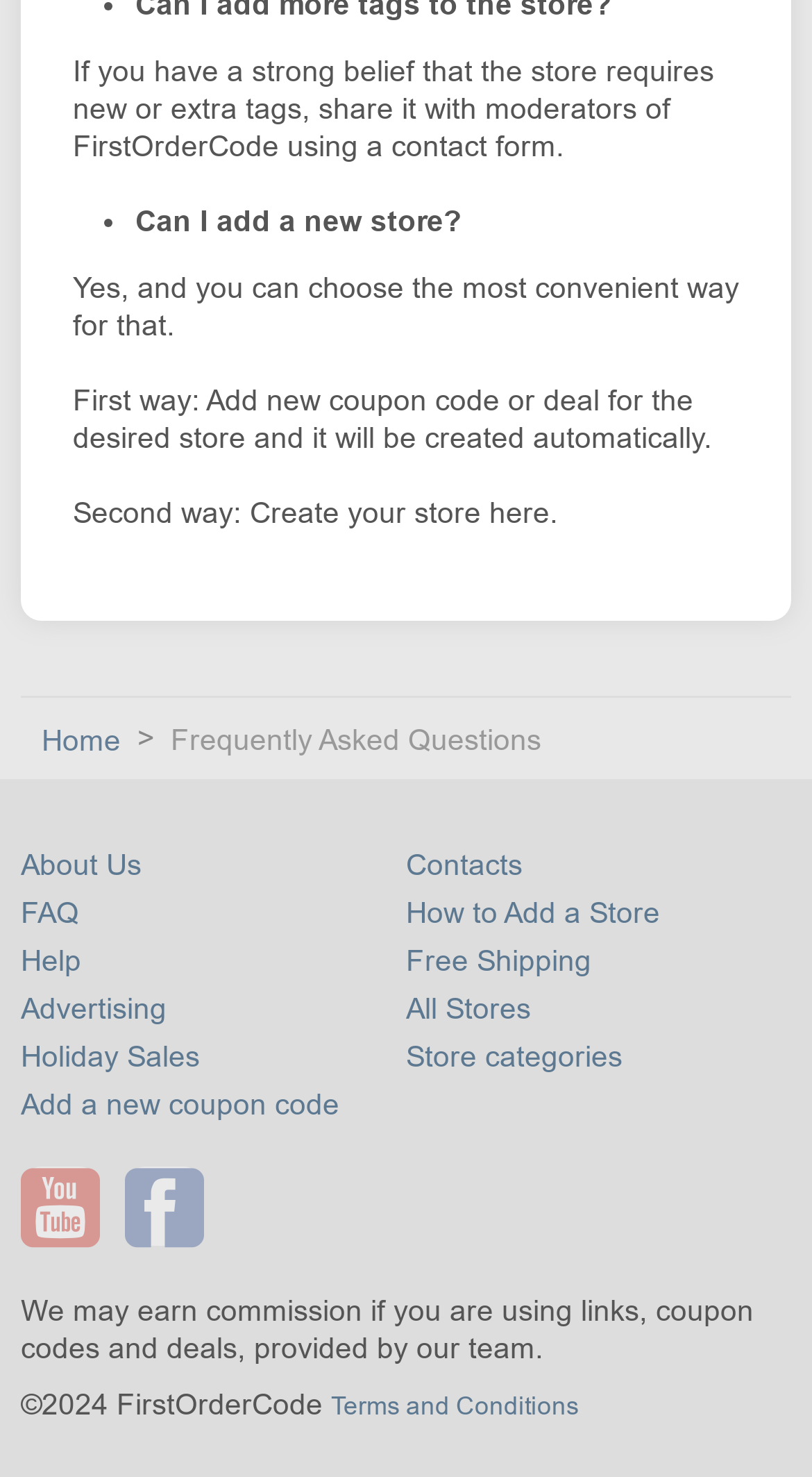Please reply to the following question with a single word or a short phrase:
What is the warning message at the bottom of the webpage?

Earn commission from links